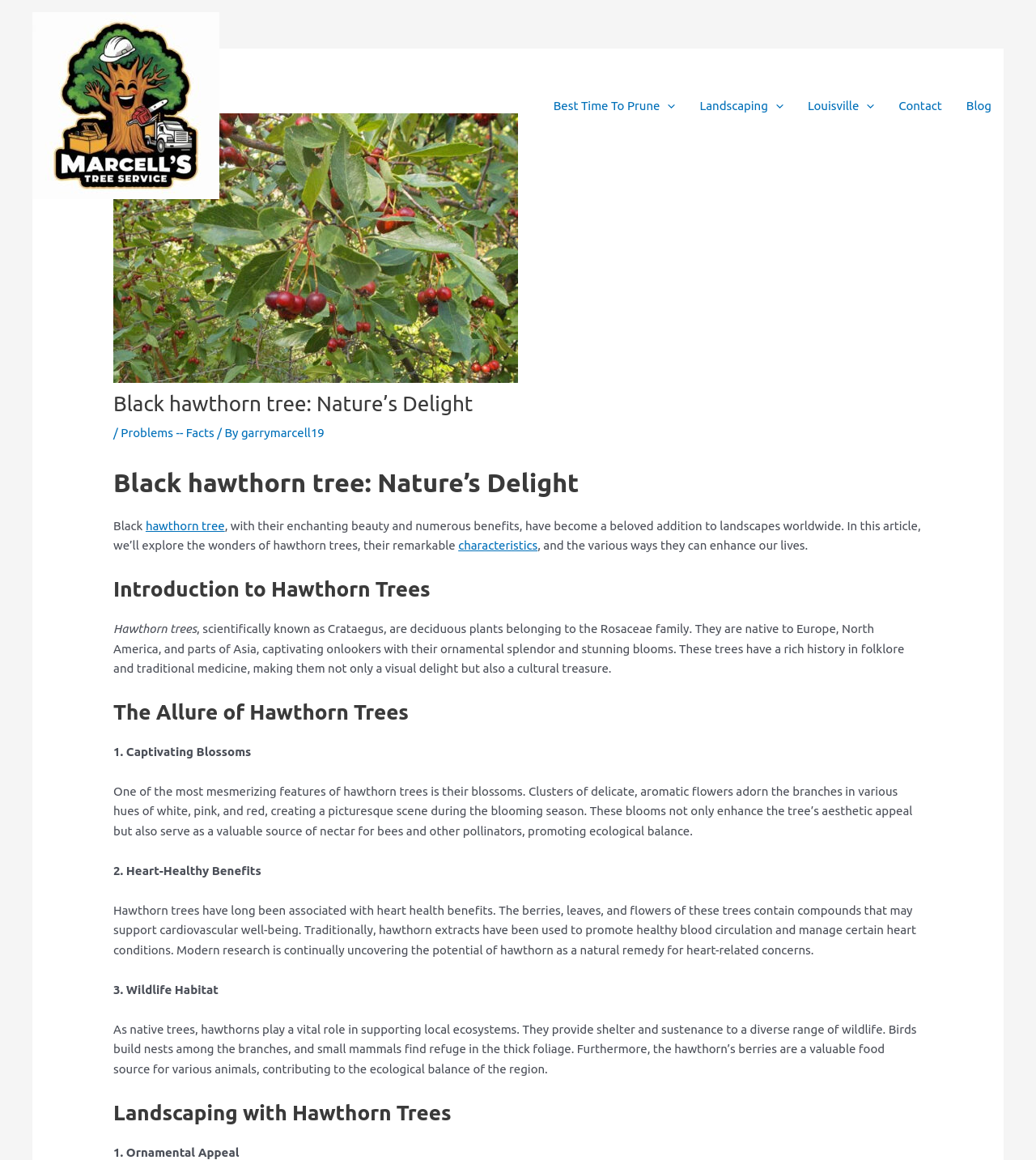What is the aesthetic appeal of hawthorn trees?
Can you provide a detailed and comprehensive answer to the question?

The article describes the blossoms of hawthorn trees as 'captivating', suggesting that they are a visually appealing feature of the tree, and that they create a picturesque scene during the blooming season.